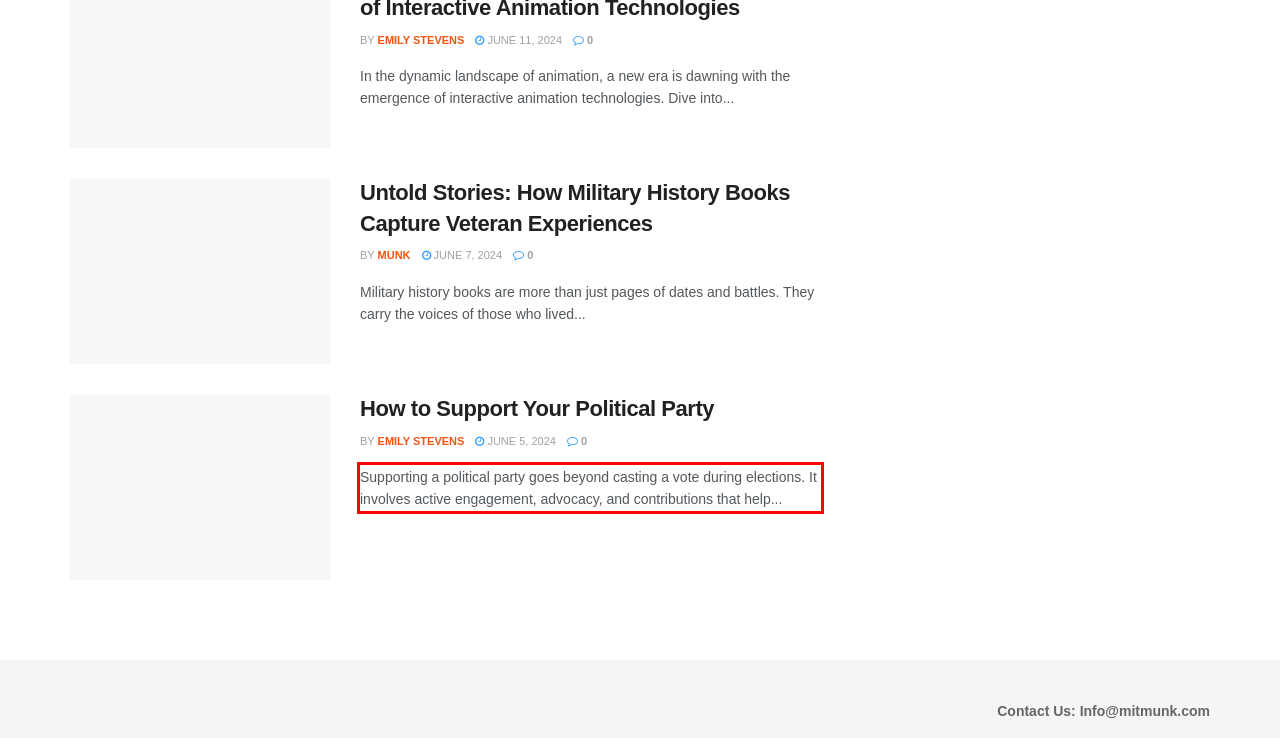Given a webpage screenshot, locate the red bounding box and extract the text content found inside it.

Supporting a political party goes beyond casting a vote during elections. It involves active engagement, advocacy, and contributions that help...